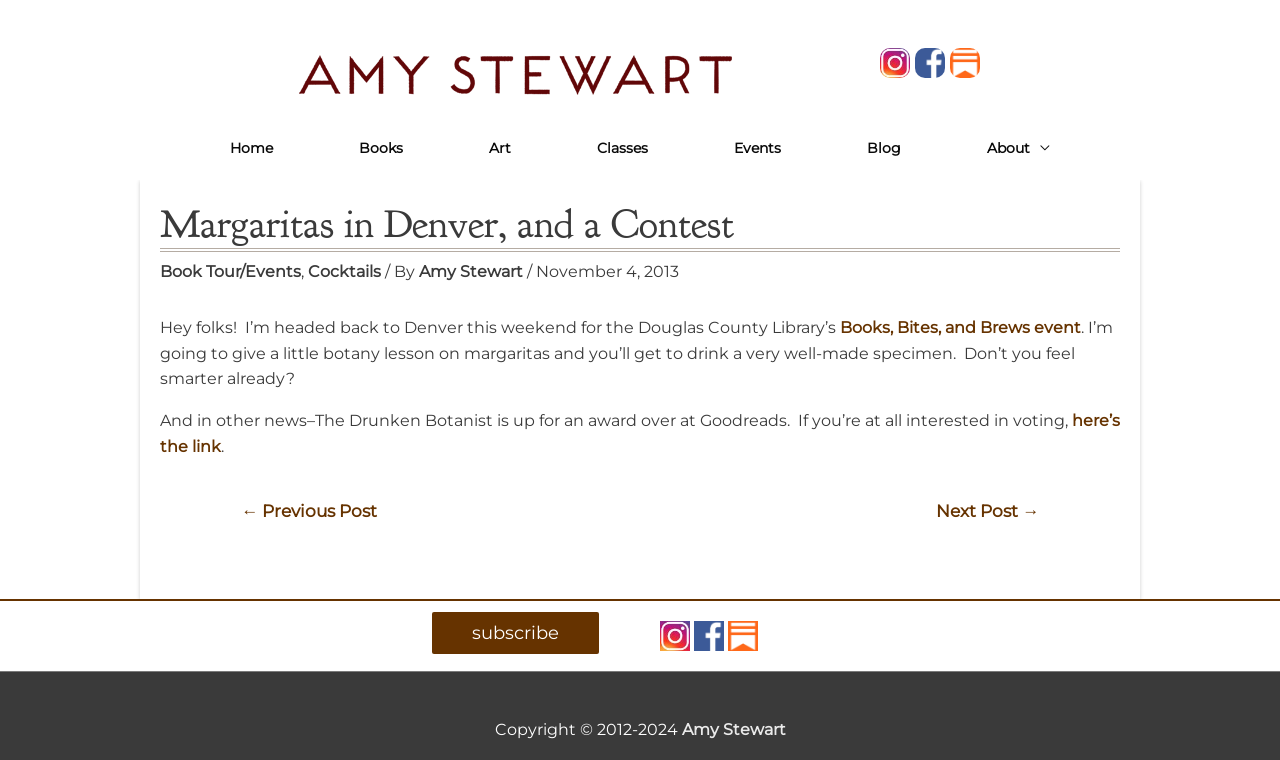Locate the bounding box coordinates of the element that should be clicked to execute the following instruction: "Read the blog post about Margaritas in Denver".

[0.125, 0.263, 0.875, 0.604]